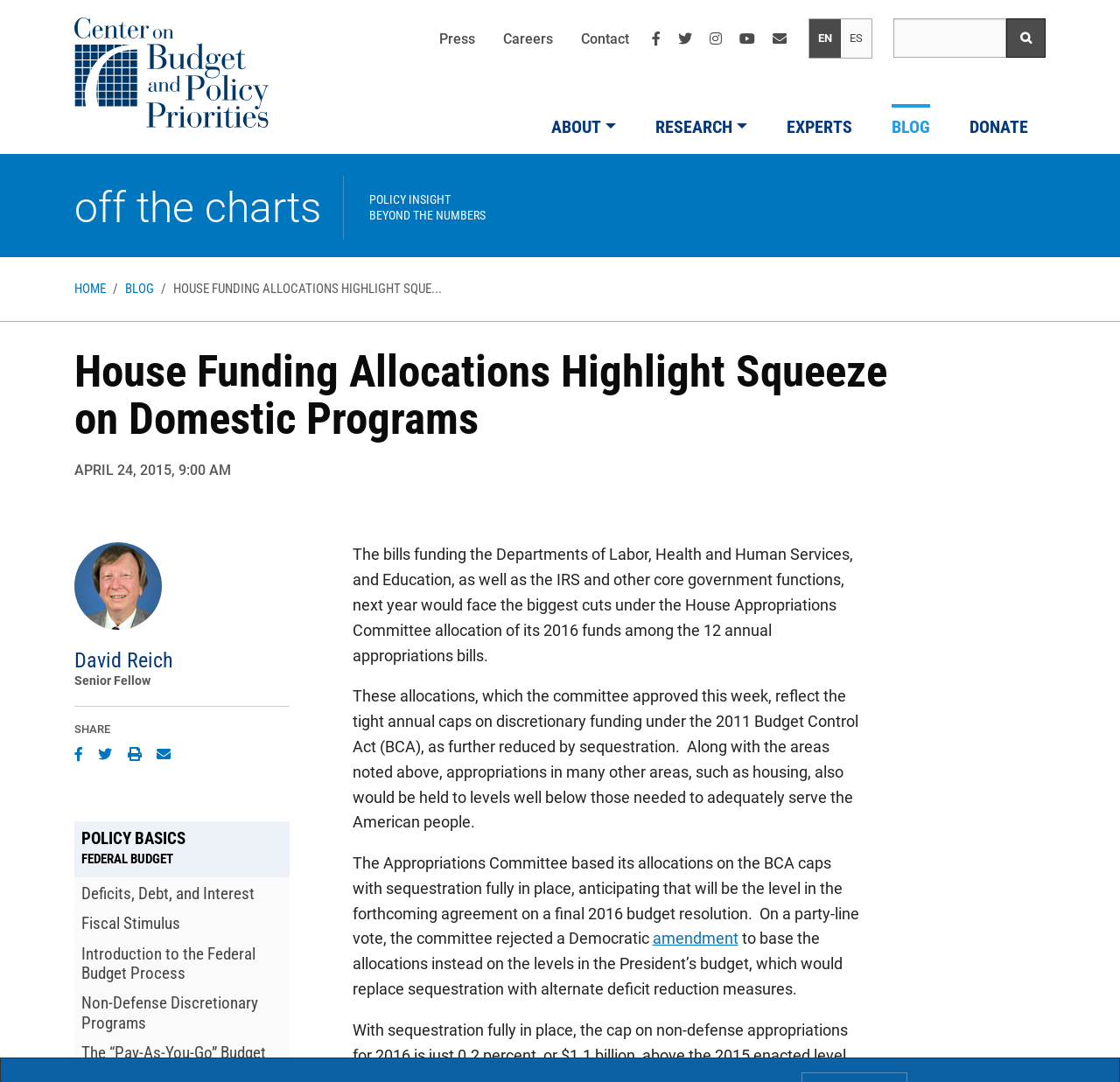Determine the bounding box coordinates of the section to be clicked to follow the instruction: "Read the article by David Reich". The coordinates should be given as four float numbers between 0 and 1, formatted as [left, top, right, bottom].

[0.066, 0.598, 0.155, 0.623]